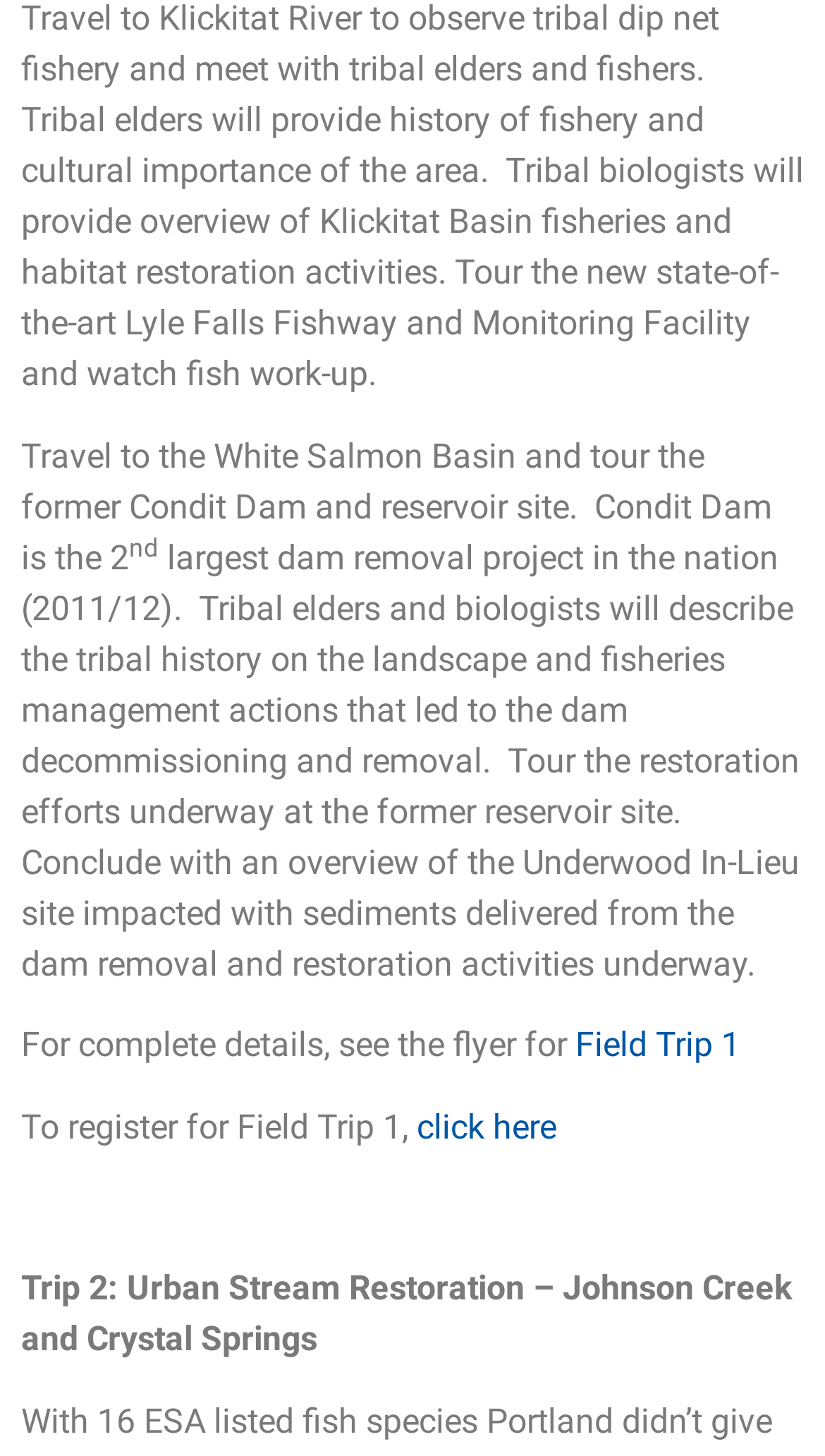Respond with a single word or short phrase to the following question: 
What is the focus of Field Trip 1?

Condit Dam and reservoir site